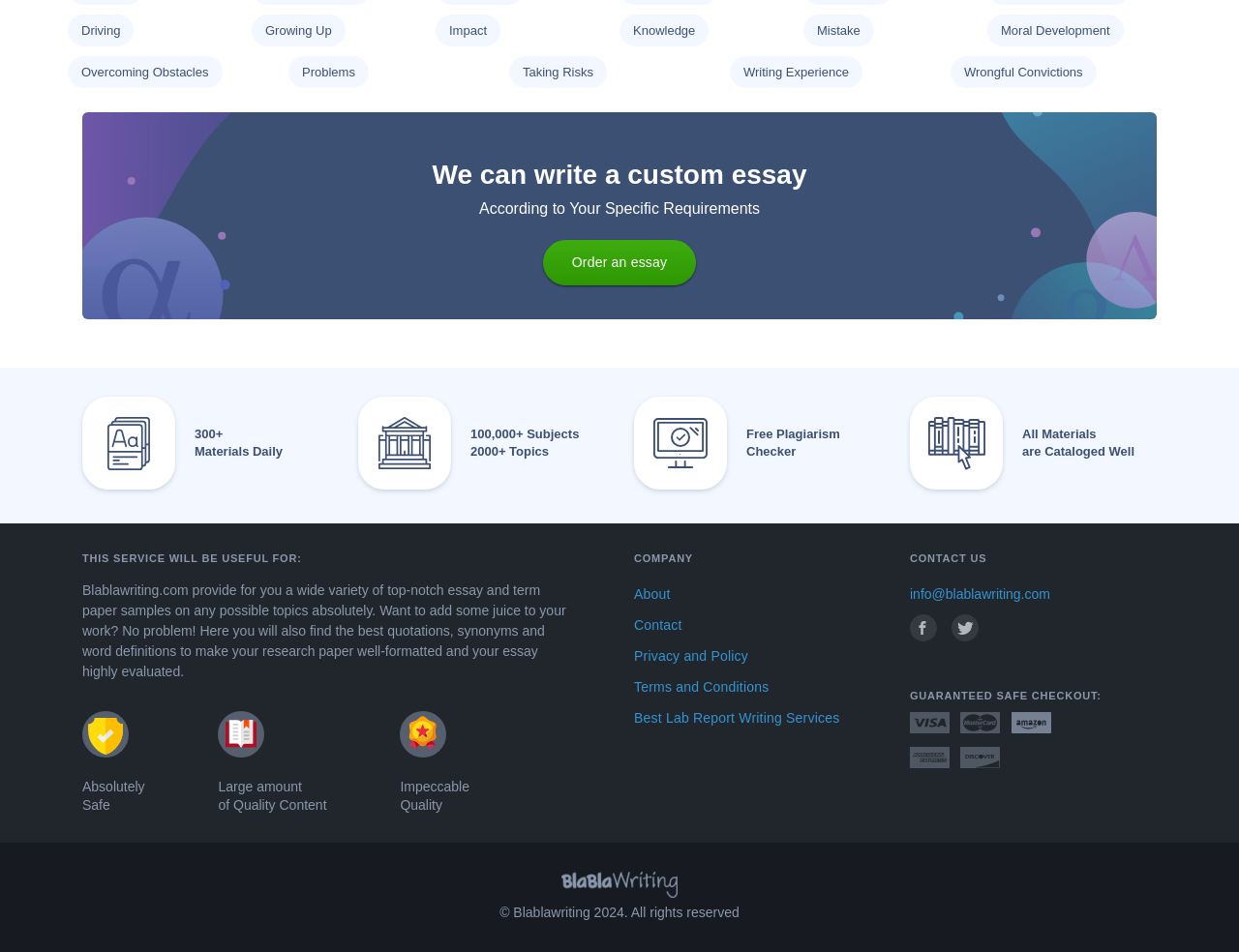Determine the bounding box coordinates of the element that should be clicked to execute the following command: "Click on 'Blablawriting'".

[0.066, 0.915, 0.934, 0.943]